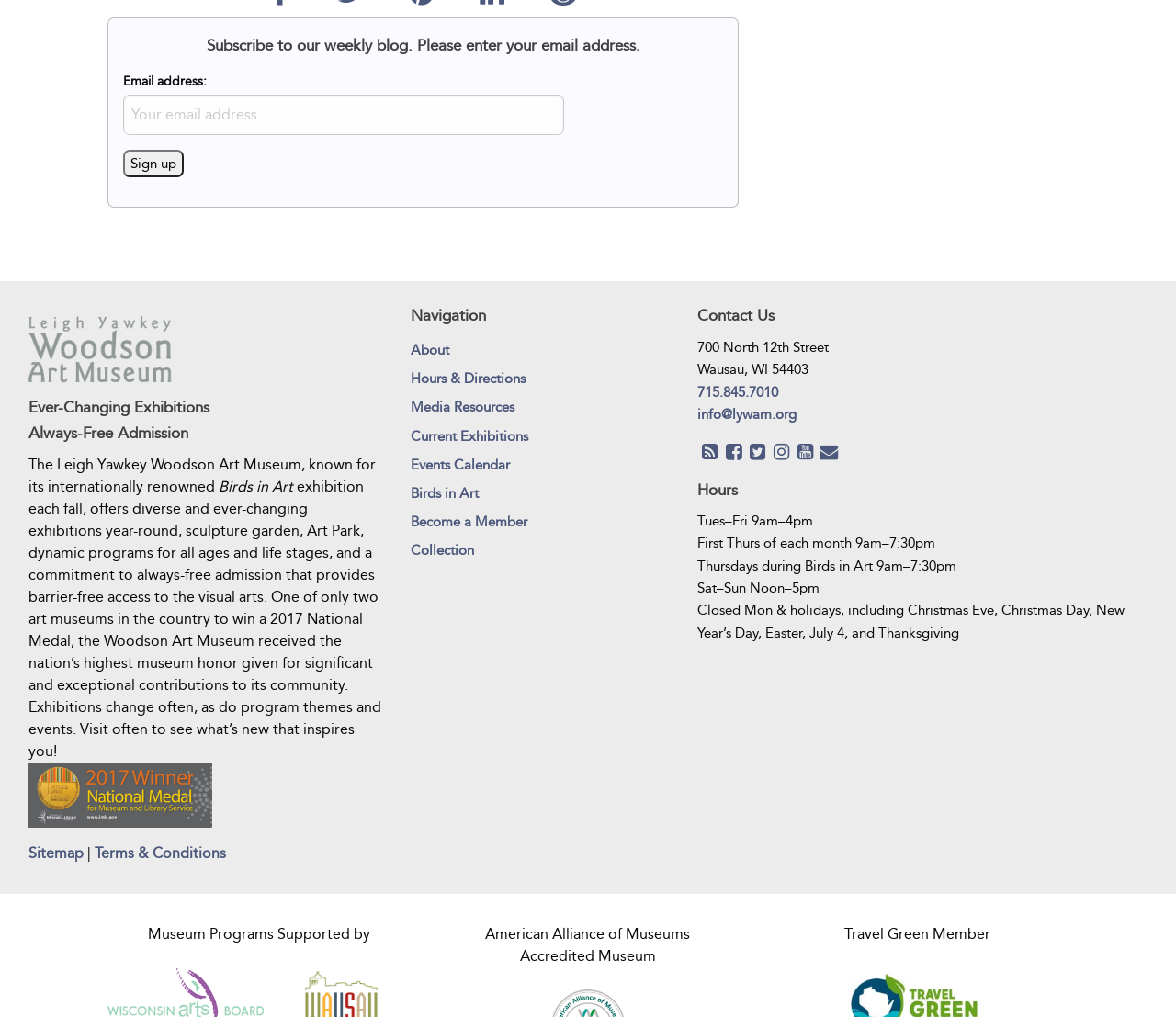Identify the bounding box coordinates of the region that should be clicked to execute the following instruction: "Sign up".

[0.105, 0.147, 0.157, 0.175]